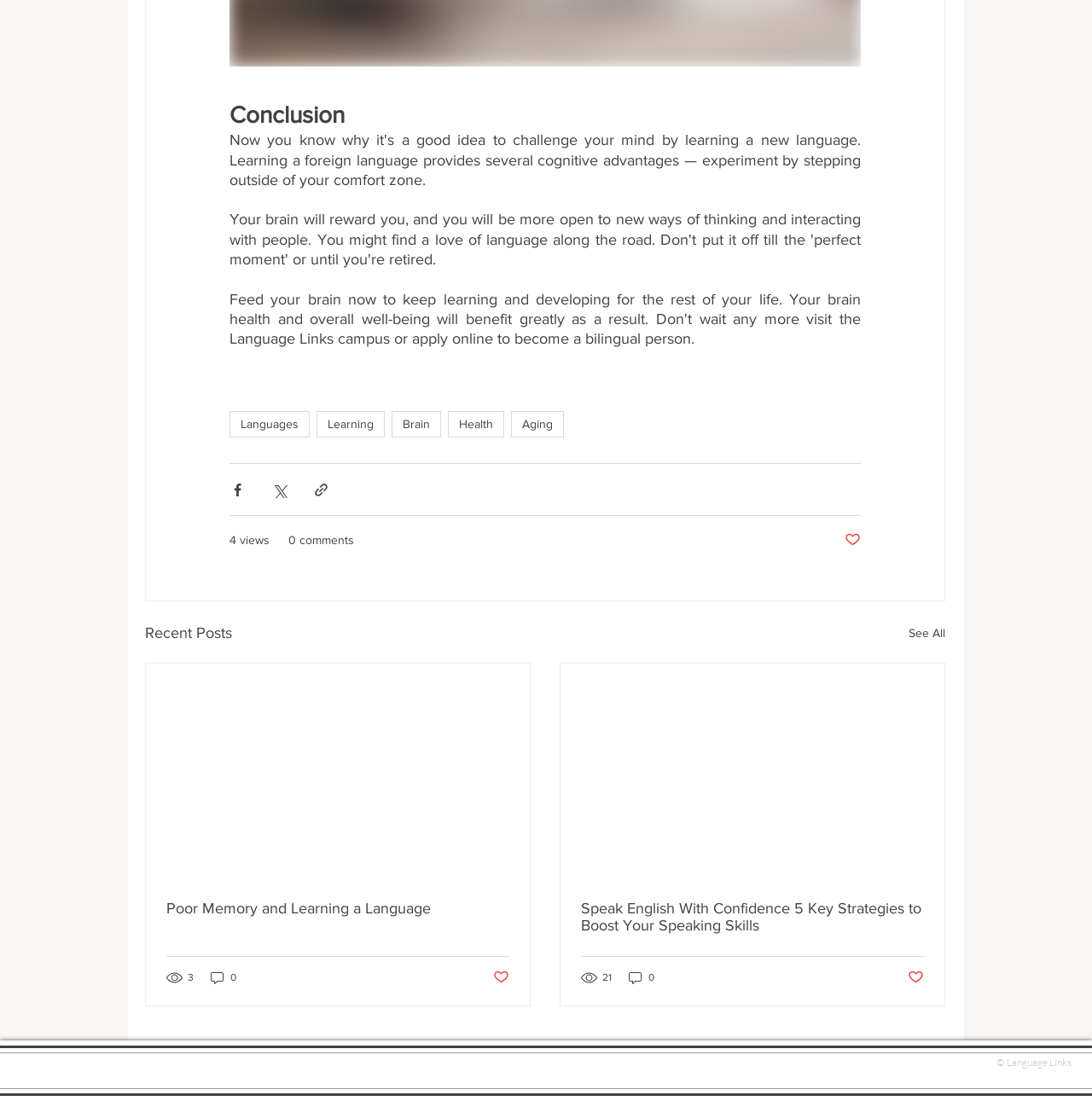Identify the bounding box coordinates necessary to click and complete the given instruction: "Click on the 'Key Considerations When Buying a Pool Table' link".

None